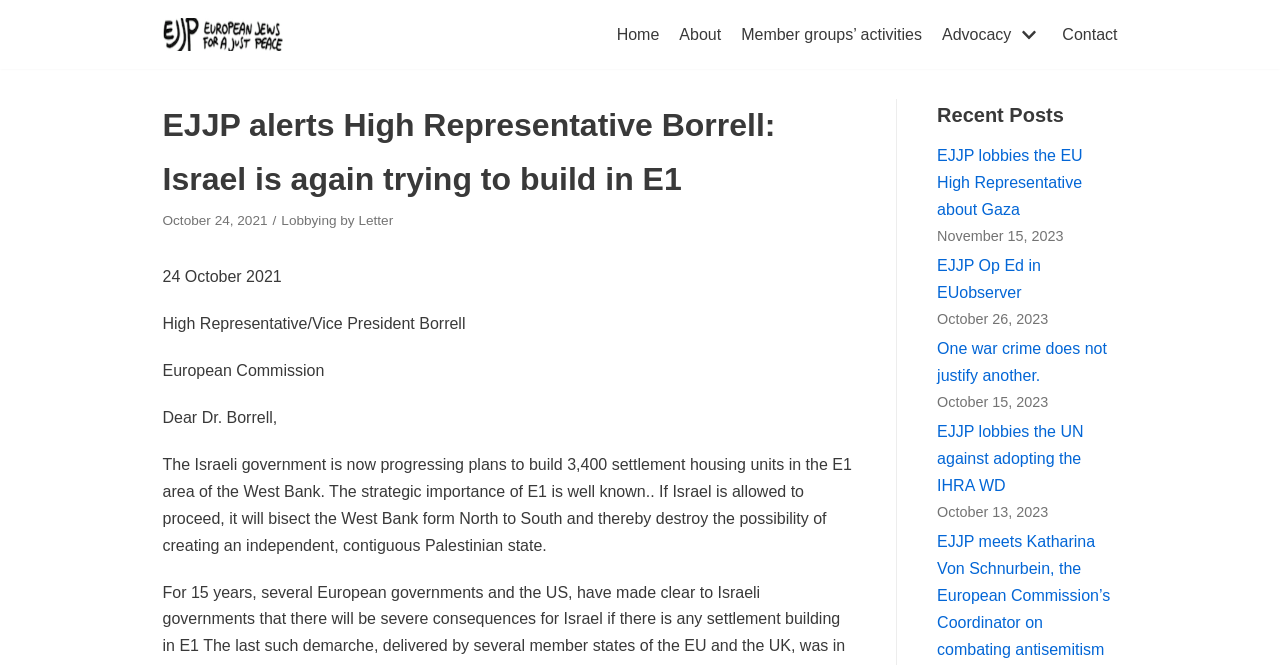What is the topic of the letter to High Representative Borrell?
Examine the image and give a concise answer in one word or a short phrase.

Israel building in E1 area